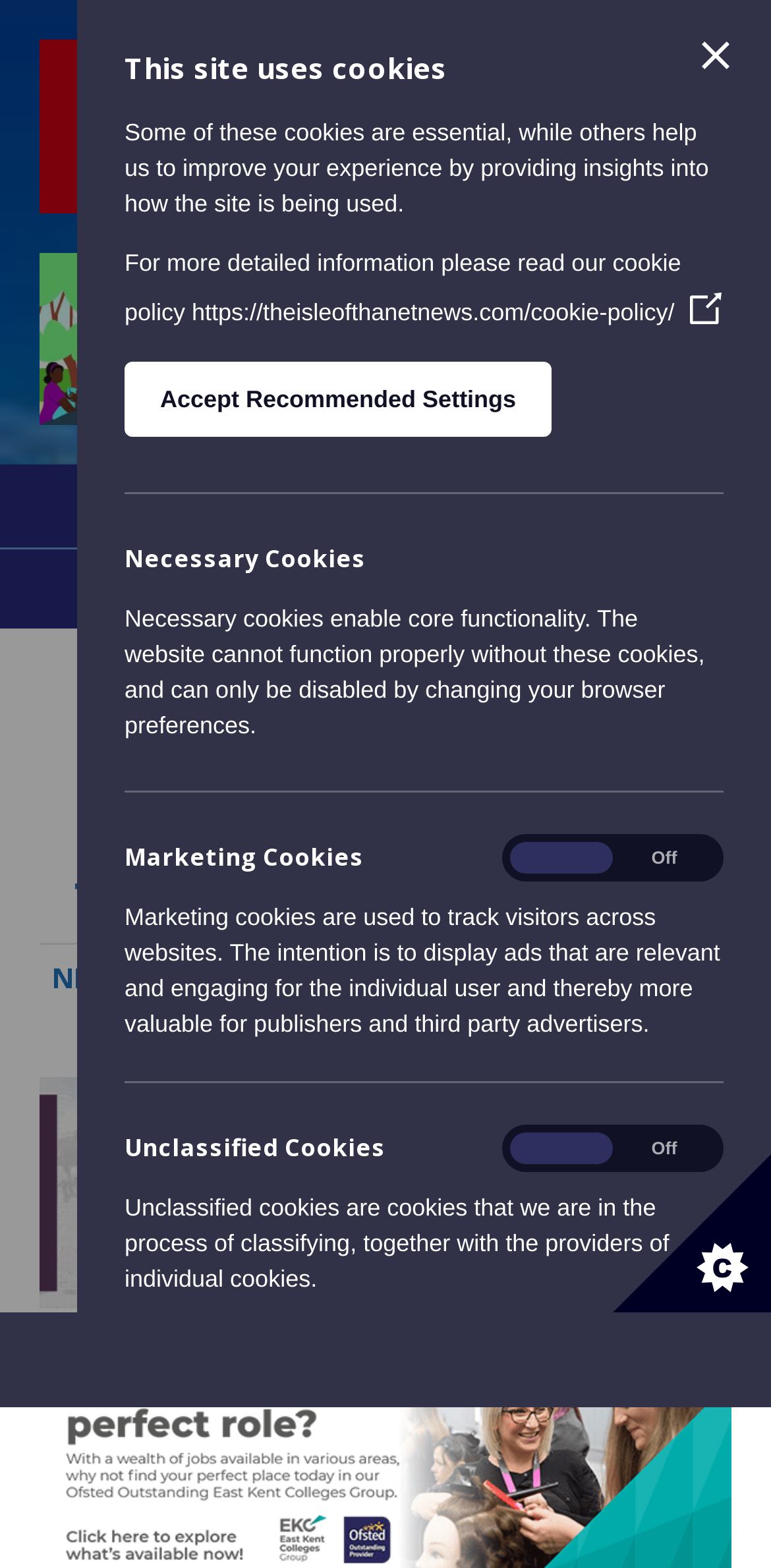Answer briefly with one word or phrase:
What is the name of the festival mentioned in the article?

By The Sea festival